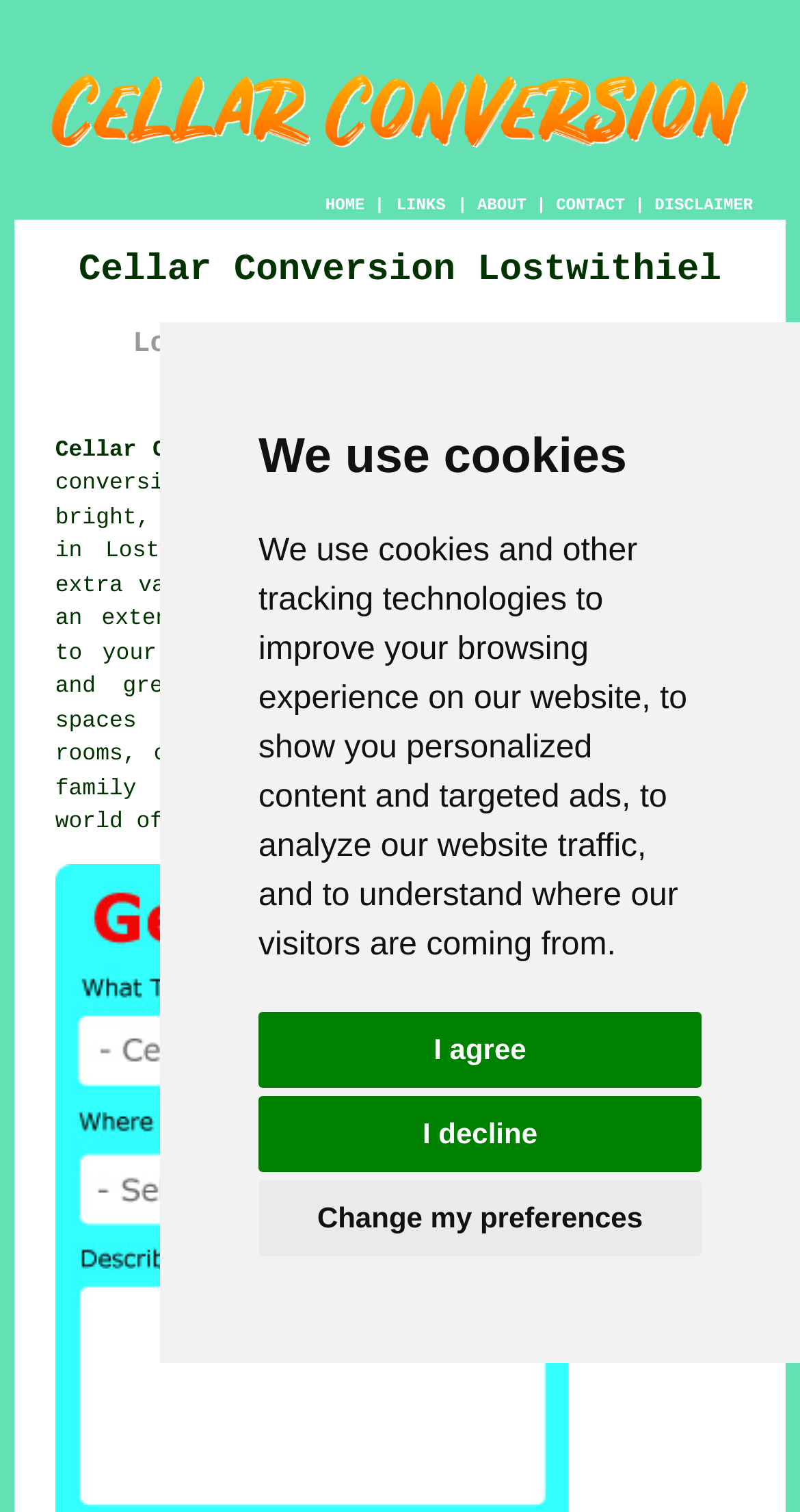Please find the bounding box coordinates of the element's region to be clicked to carry out this instruction: "View News".

None